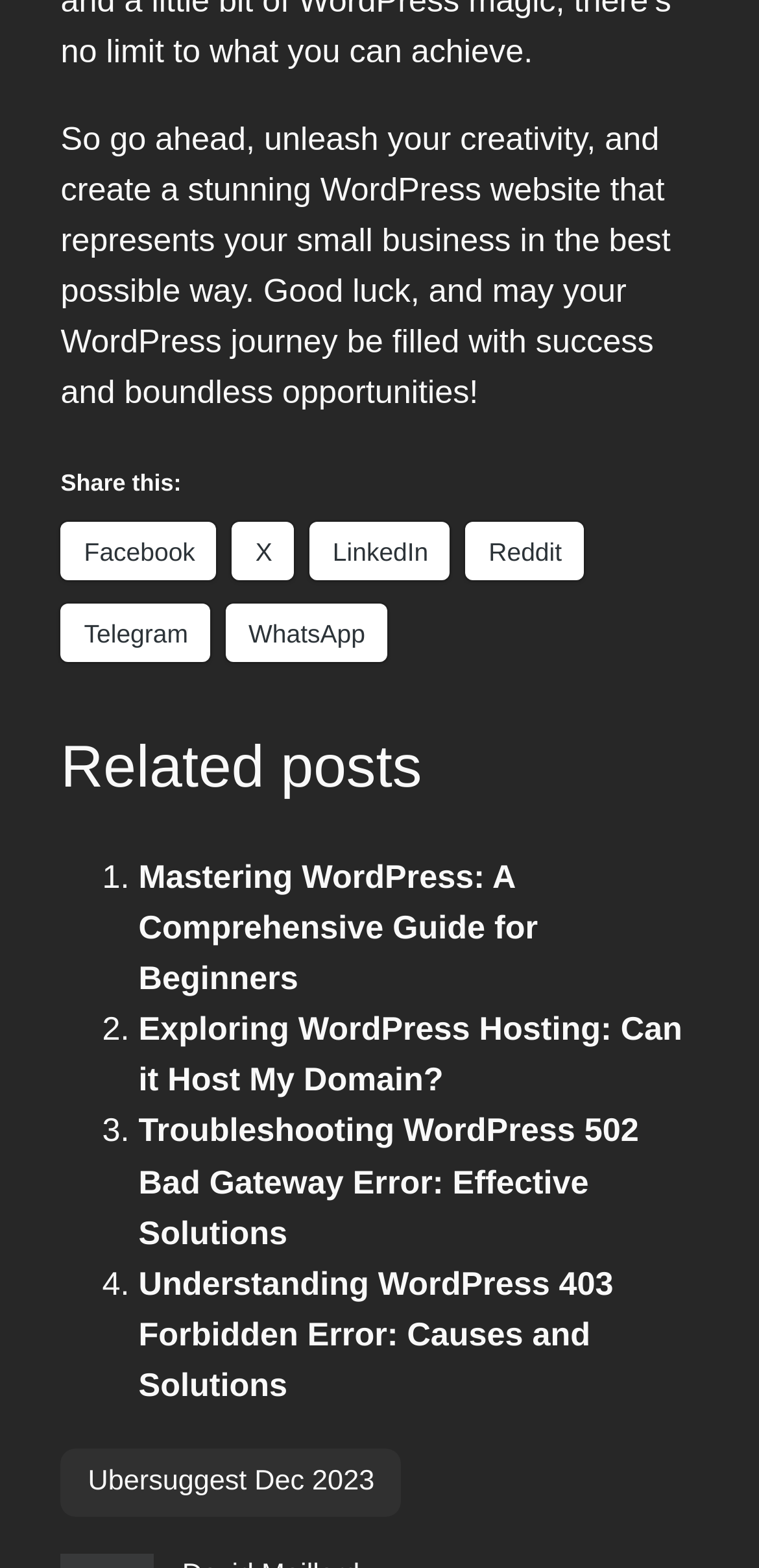Locate the bounding box coordinates of the area that needs to be clicked to fulfill the following instruction: "Read related post 'Mastering WordPress: A Comprehensive Guide for Beginners'". The coordinates should be in the format of four float numbers between 0 and 1, namely [left, top, right, bottom].

[0.183, 0.548, 0.709, 0.636]